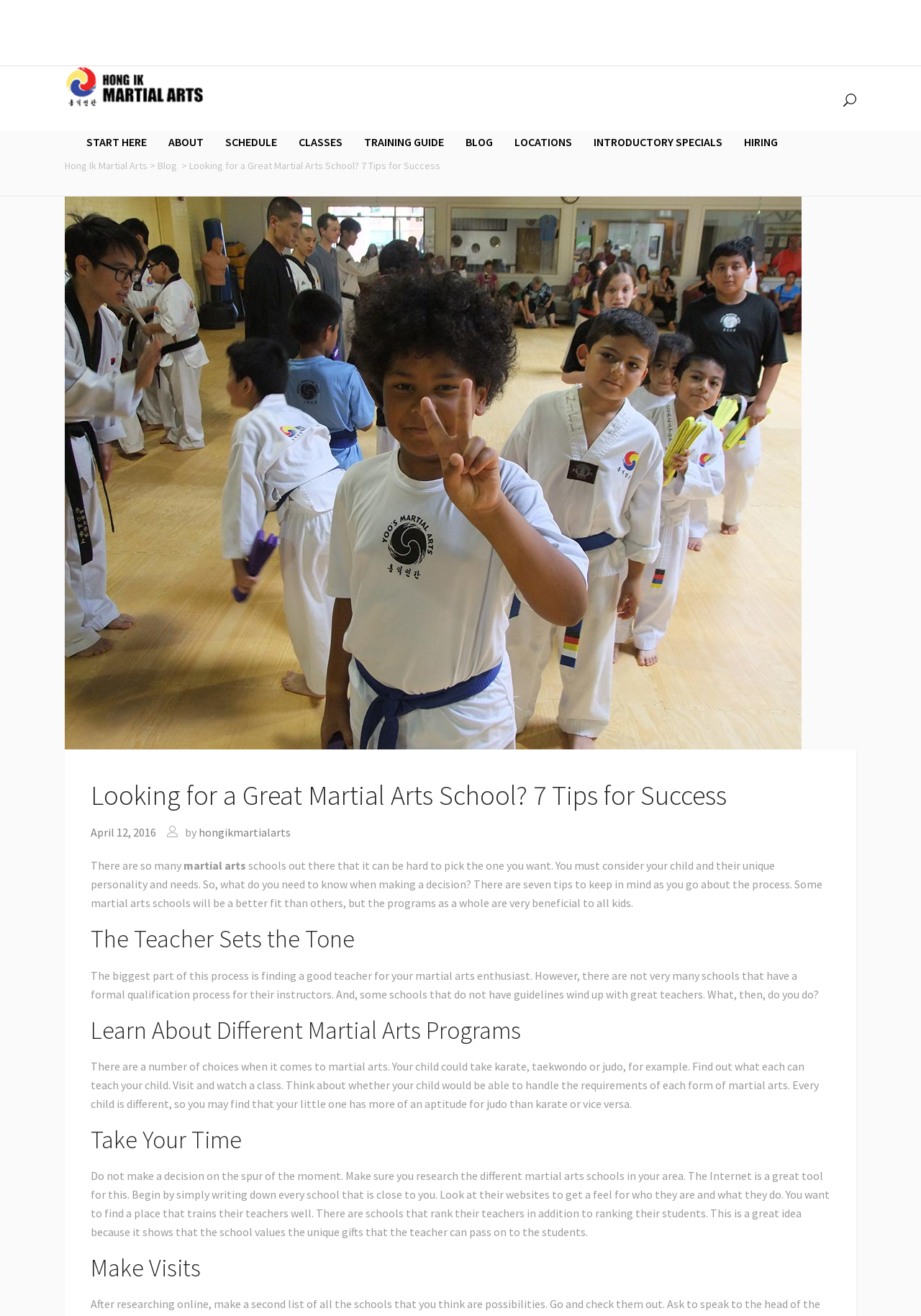Please specify the bounding box coordinates of the clickable region to carry out the following instruction: "Learn more about the author by clicking on 'hongikmartialarts'". The coordinates should be four float numbers between 0 and 1, in the format [left, top, right, bottom].

[0.216, 0.627, 0.316, 0.638]